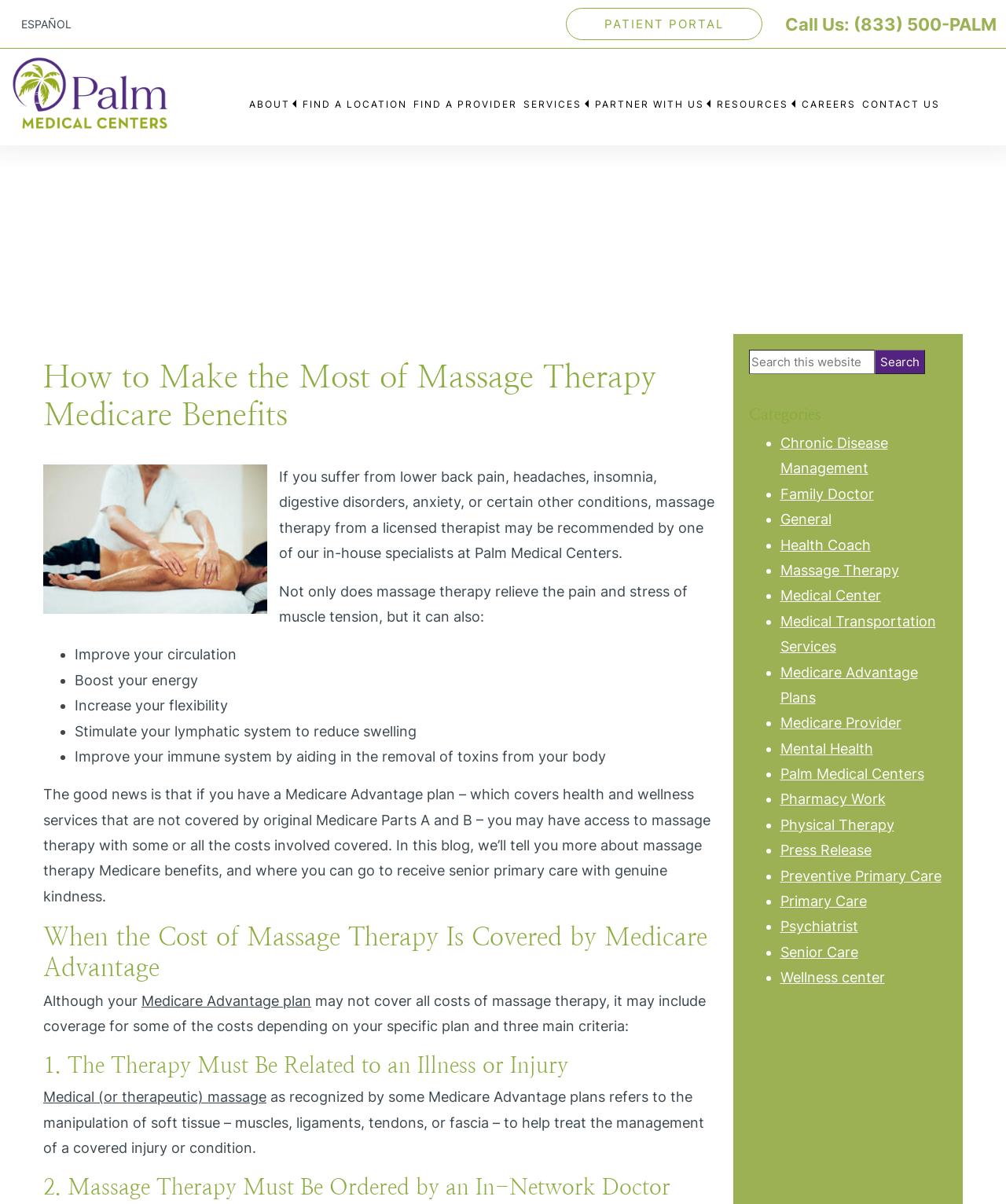Craft a detailed narrative of the webpage's structure and content.

This webpage is about massage therapy Medicare benefits and senior primary care. At the top, there are several links, including "Skip to main content", "Skip to primary sidebar", and "Skip to footer", as well as language options and a patient portal link. The website's logo, "Palm Medical Centers", is also located at the top.

Below the logo, there is a navigation menu with links to "ABOUT", "FIND A LOCATION", "FIND A PROVIDER", "SERVICES", "PARTNER WITH US", "RESOURCES", "CAREERS", and "CONTACT US".

The main content of the webpage is divided into sections. The first section has a heading "How to Make the Most of Massage Therapy Medicare Benefits" and features an image of a physical therapist performing a massage. The text explains the benefits of massage therapy, including relieving pain and stress, improving circulation, boosting energy, and increasing flexibility.

The next section discusses how Medicare Advantage plans may cover some or all of the costs of massage therapy, depending on the specific plan and certain criteria. There are three main criteria: the therapy must be related to an illness or injury, the therapy must be ordered by an in-network doctor, and the therapy must be medically necessary.

The webpage also has a primary sidebar with a search bar and a list of categories, including "Chronic Disease Management", "Family Doctor", "General", "Health Coach", "Massage Therapy", and others.

Overall, the webpage provides information on massage therapy and its benefits, as well as how Medicare Advantage plans may cover some of the costs. It also offers resources and links to related topics, such as primary care and medical centers.